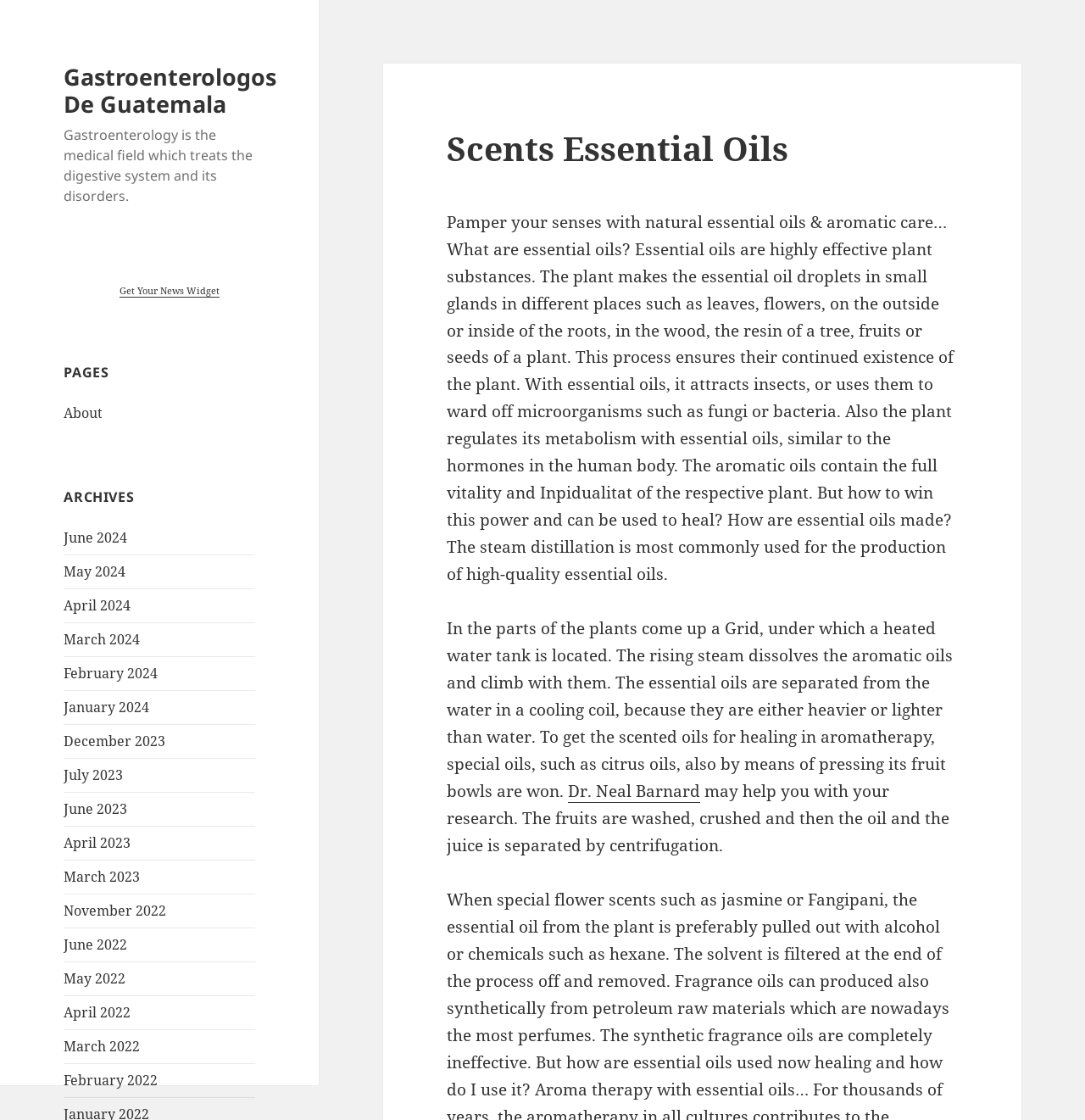How are citrus oils extracted?
Your answer should be a single word or phrase derived from the screenshot.

Pressing fruit bowls